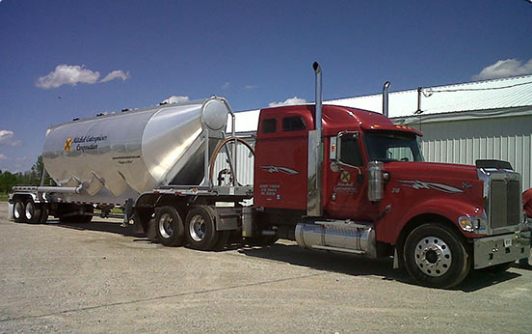Paint a vivid picture of the image with your description.

The image showcases a large red truck belonging to Mitchel Enterprises, which is equipped with a shiny silver tank trailer. This vehicle is designed for transporting dry bulk materials and is prominently featured in a natural outdoor setting, highlighted by a clear blue sky dotted with fluffy white clouds. The truck’s cab is a vibrant red, and the tank, marked with the company's branding, illustrates their focus on efficient and professional logistics. This imagery aligns with Mitchel Enterprises' transloading services, emphasizing their role in the transportation and movement of goods within the agricultural supply chain. The background indicates a well-maintained facility, further underscoring the company's commitment to quality logistics and warehousing services.